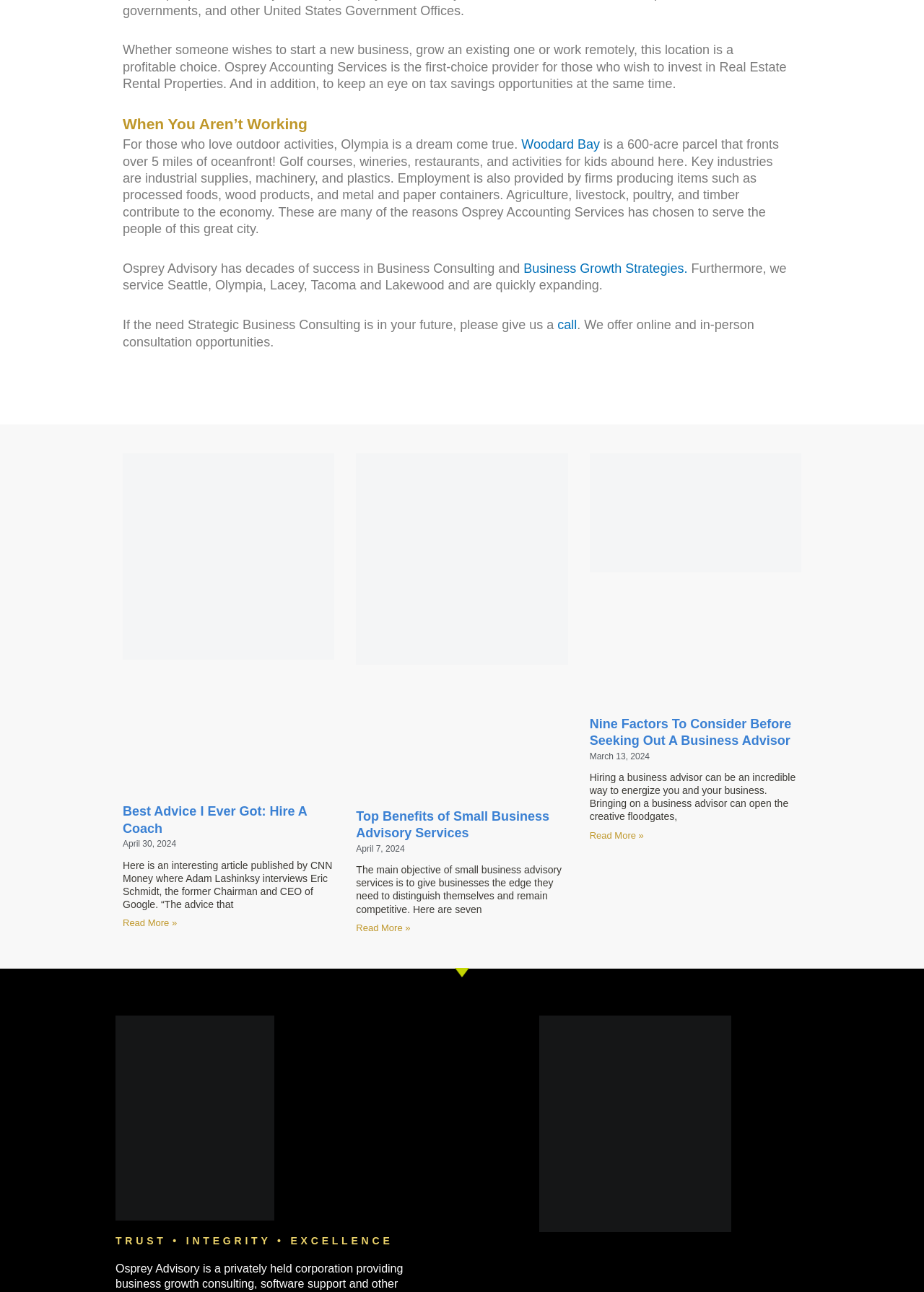Indicate the bounding box coordinates of the clickable region to achieve the following instruction: "Read more about Nine Factors To Consider Before Seeking Out A Business Advisor."

[0.638, 0.642, 0.697, 0.651]